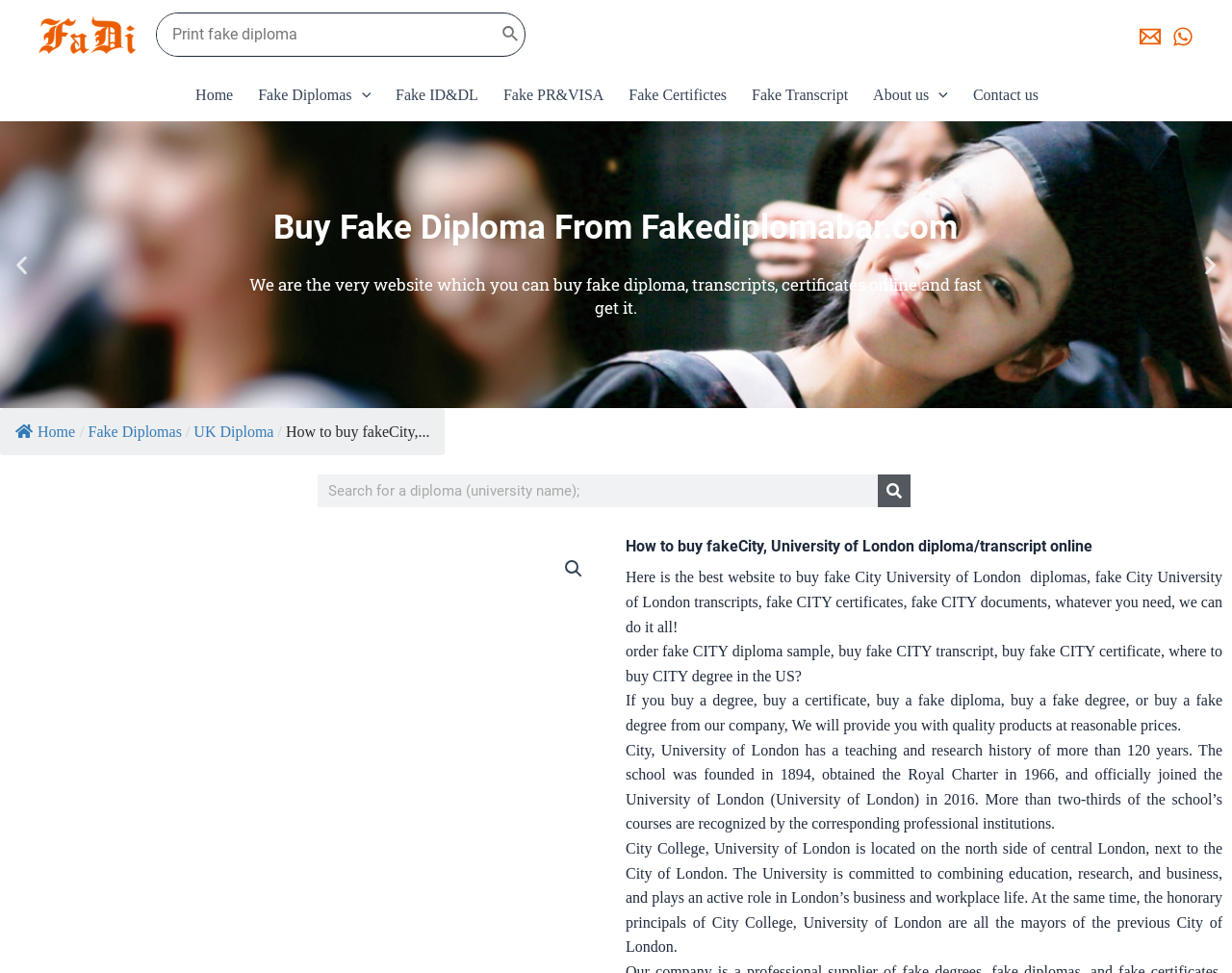What is the teaching and research history of City University of London?
Please provide a comprehensive answer based on the information in the image.

The webpage states that City University of London has a teaching and research history of more than 120 years, with the school being founded in 1894 and obtaining the Royal Charter in 1966.